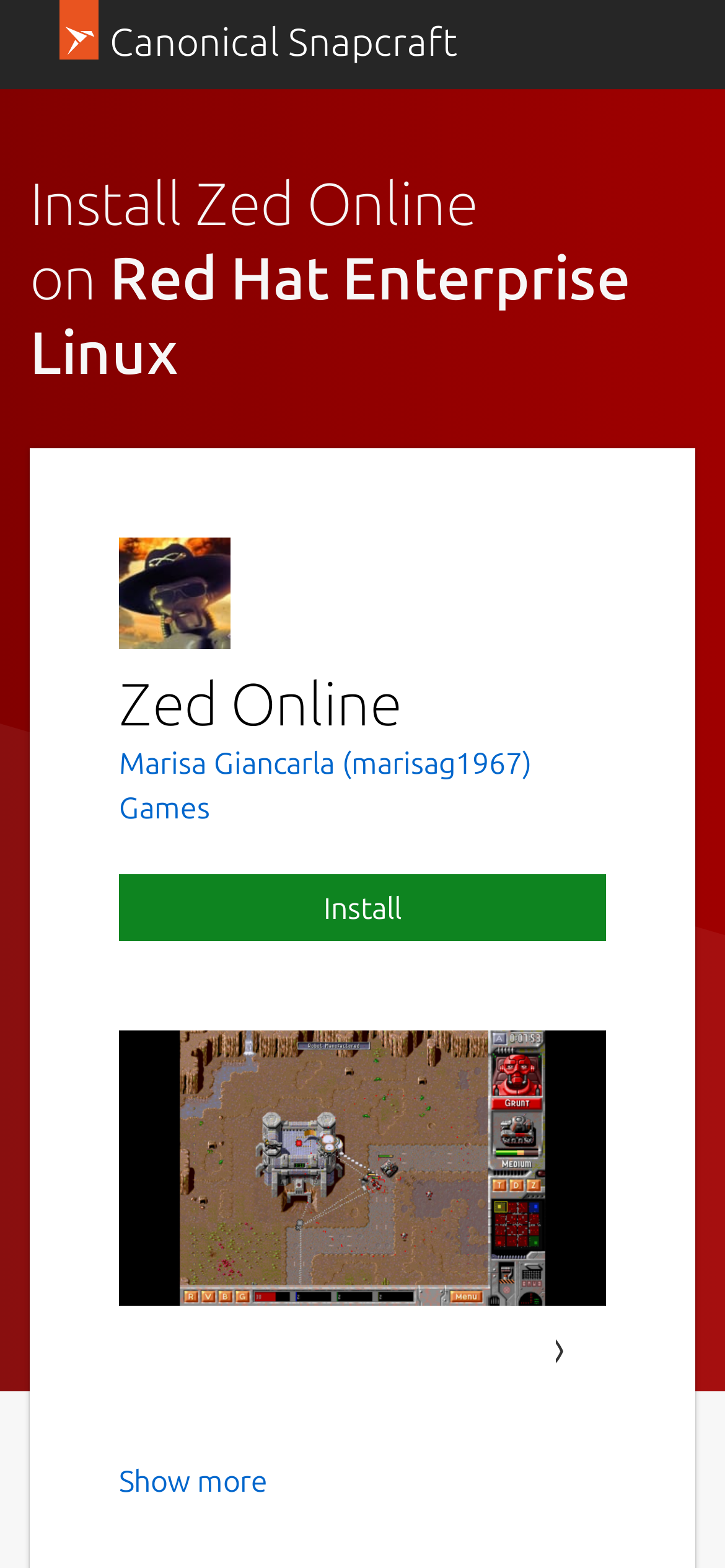Answer succinctly with a single word or phrase:
What is the category of Zed Online?

Games